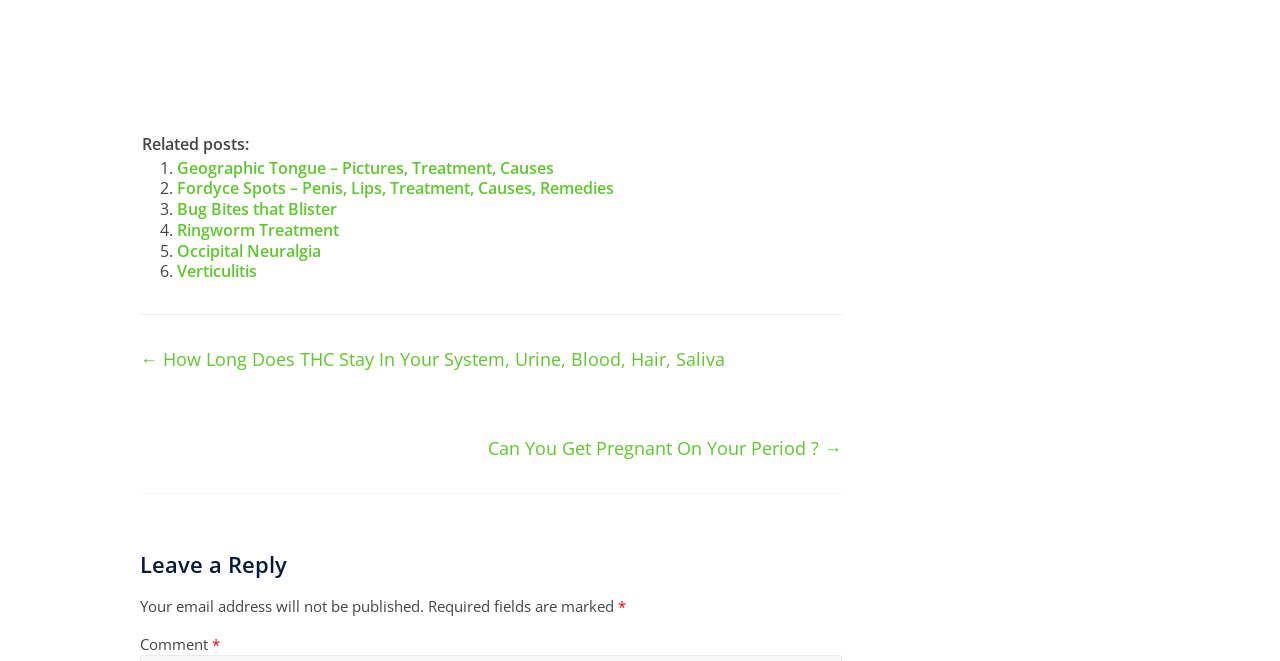What is the title of the first related post?
Give a one-word or short phrase answer based on the image.

Geographic Tongue